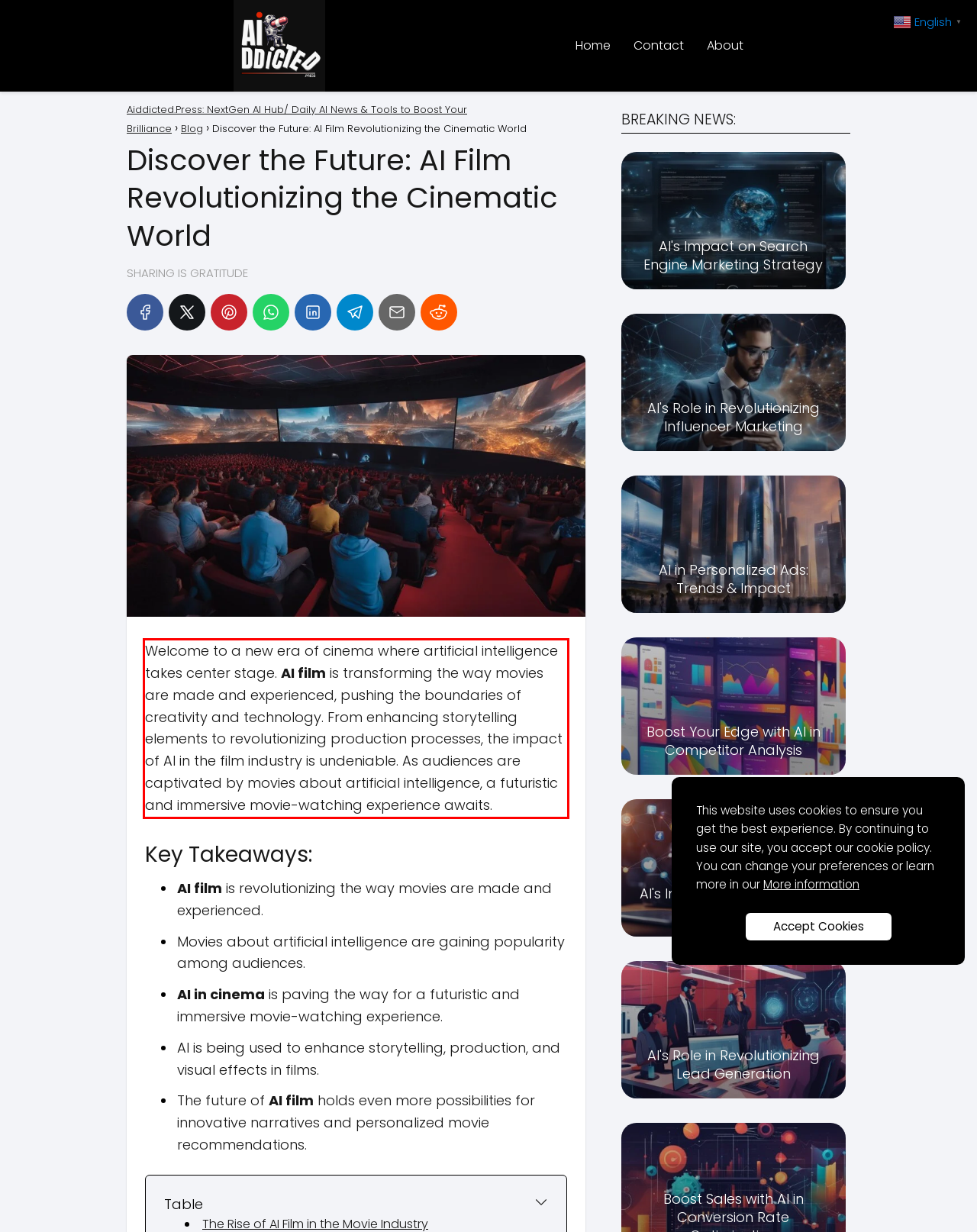Extract and provide the text found inside the red rectangle in the screenshot of the webpage.

Welcome to a new era of cinema where artificial intelligence takes center stage. AI film is transforming the way movies are made and experienced, pushing the boundaries of creativity and technology. From enhancing storytelling elements to revolutionizing production processes, the impact of AI in the film industry is undeniable. As audiences are captivated by movies about artificial intelligence, a futuristic and immersive movie-watching experience awaits.